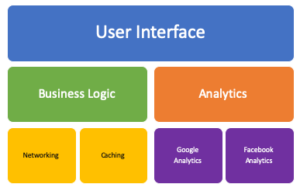Identify and describe all the elements present in the image.

This diagram illustrates a fundamental mobile architecture framework, highlighting the various layers involved in app development. At the top layer is the **User Interface**, which encompasses all visual elements like buttons and screens. Below it lies the **Business Logic layer**, responsible for the application's core functions. 

Adjacent to the Business Logic is the **Analytics layer**, which manages data collection for performance insights, featuring specific platforms such as **Google Analytics** and **Facebook Analytics** for tracking user engagement. 

Supporting these layers are the **Networking** and **Caching** elements within the architecture. The Networking layer facilitates data requests, while the Caching layer optimizes data retrieval by storing frequently accessed information. 

This structured approach allows for a clear separation of responsibilities, fostering a more organized and efficient development process.